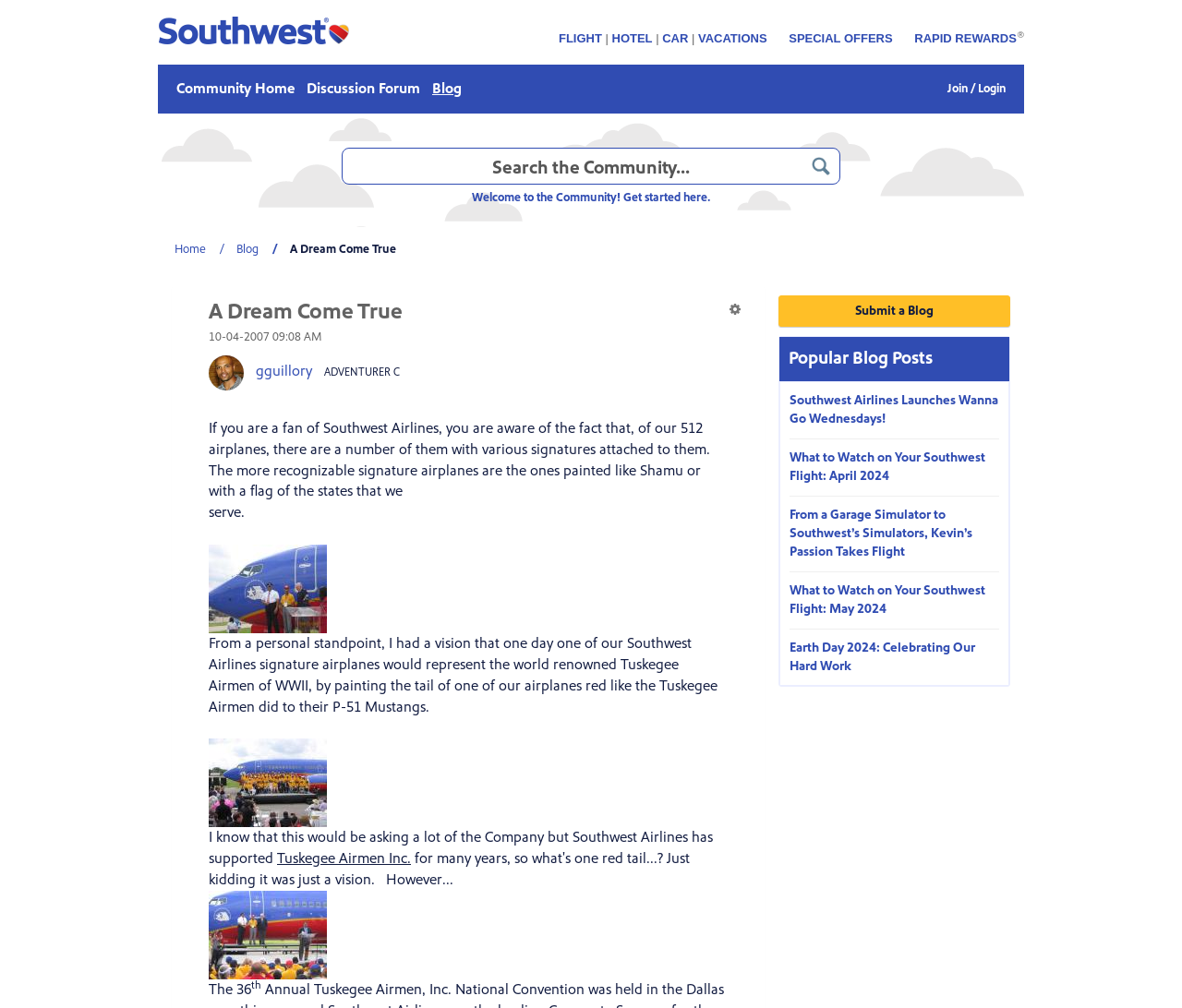Locate the bounding box of the UI element described by: "Community Home" in the given webpage screenshot.

[0.145, 0.064, 0.253, 0.112]